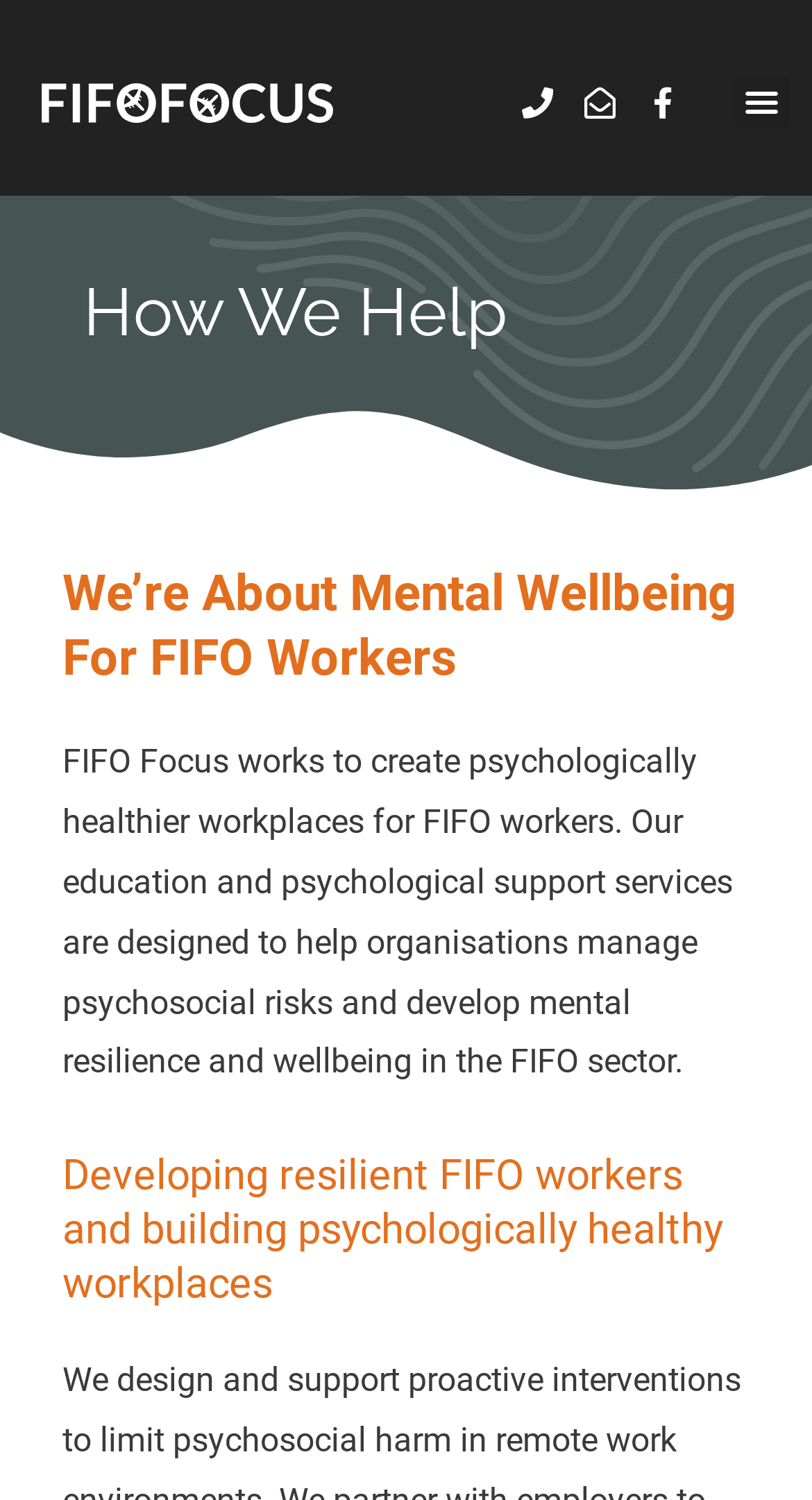What can organisations achieve with FIFO Focus' help?
Please elaborate on the answer to the question with detailed information.

The webpage mentions that FIFO Focus' services are designed to help organisations manage psychosocial risks and develop mental resilience and wellbeing in the FIFO sector, implying that organisations can achieve better risk management with their help.